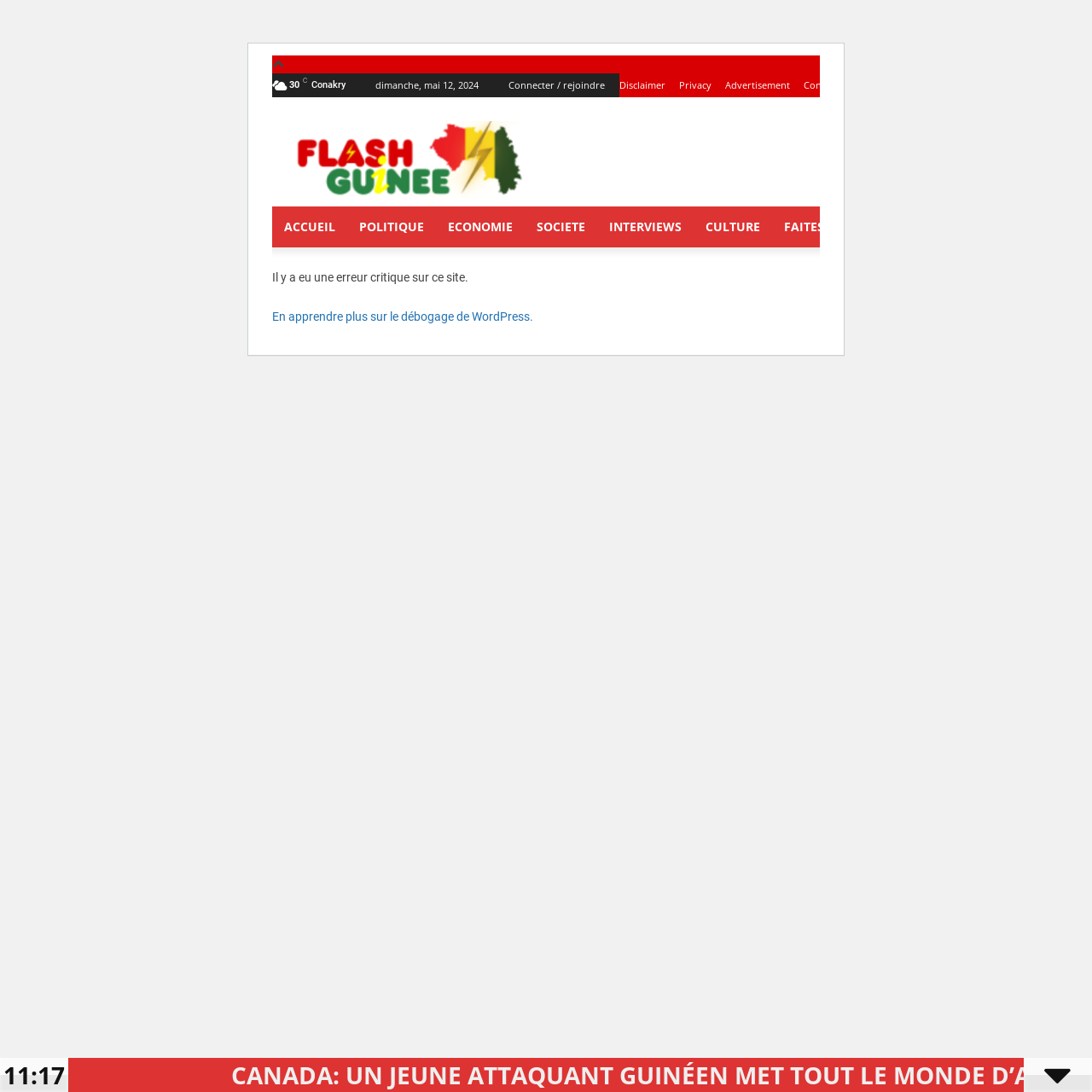Answer the question below using just one word or a short phrase: 
How many StaticText elements are there in the webpage?

6